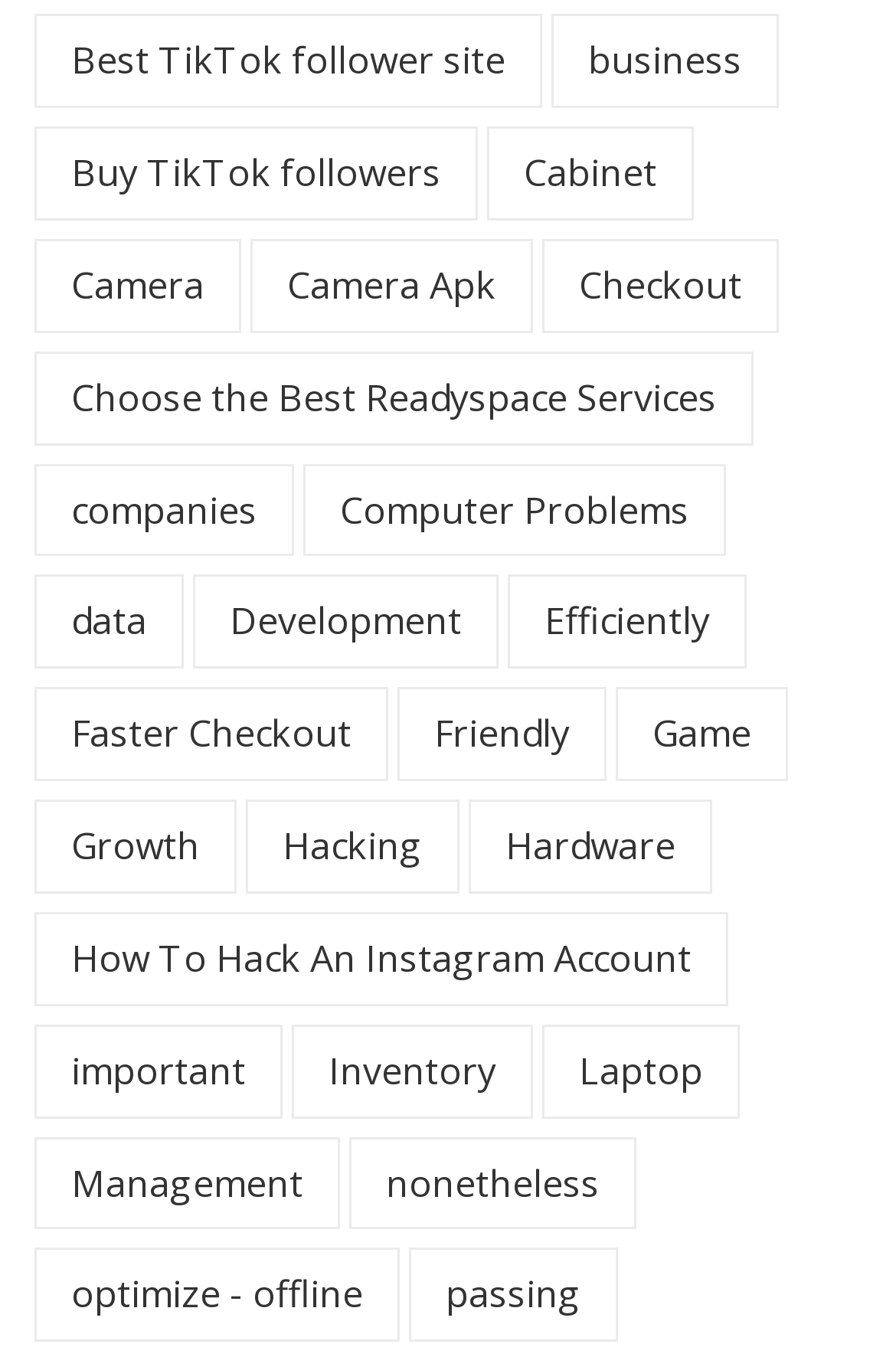Indicate the bounding box coordinates of the element that needs to be clicked to satisfy the following instruction: "Go to the Best TikTok follower site". The coordinates should be four float numbers between 0 and 1, i.e., [left, top, right, bottom].

[0.038, 0.01, 0.605, 0.08]